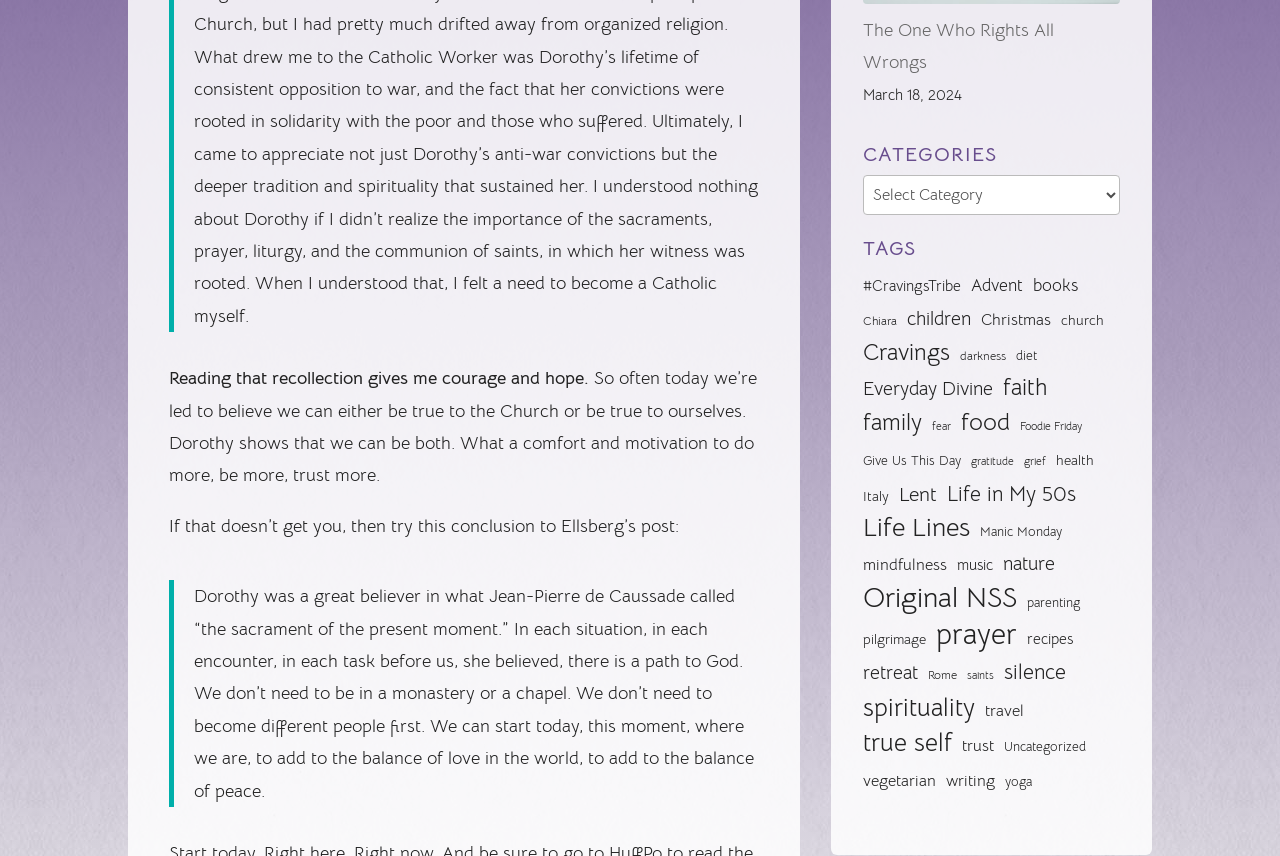How many categories are listed?
Give a detailed explanation using the information visible in the image.

I found the categories section on the right side of the webpage, which lists 'CATEGORIES' and 'TAGS' as the two categories.